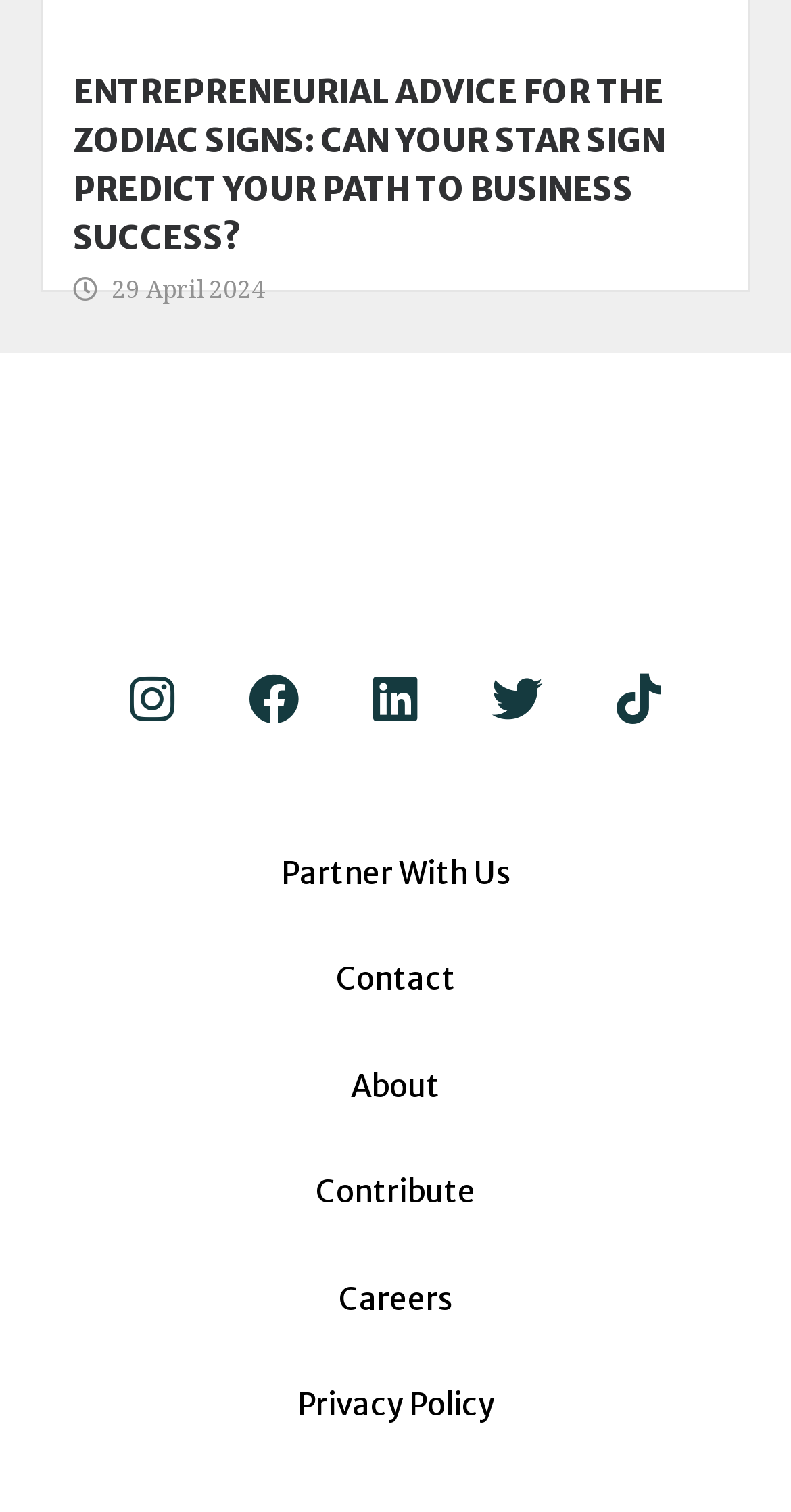Locate the bounding box coordinates of the element I should click to achieve the following instruction: "Learn about Notable Life's Privacy Policy".

[0.026, 0.915, 0.974, 0.945]